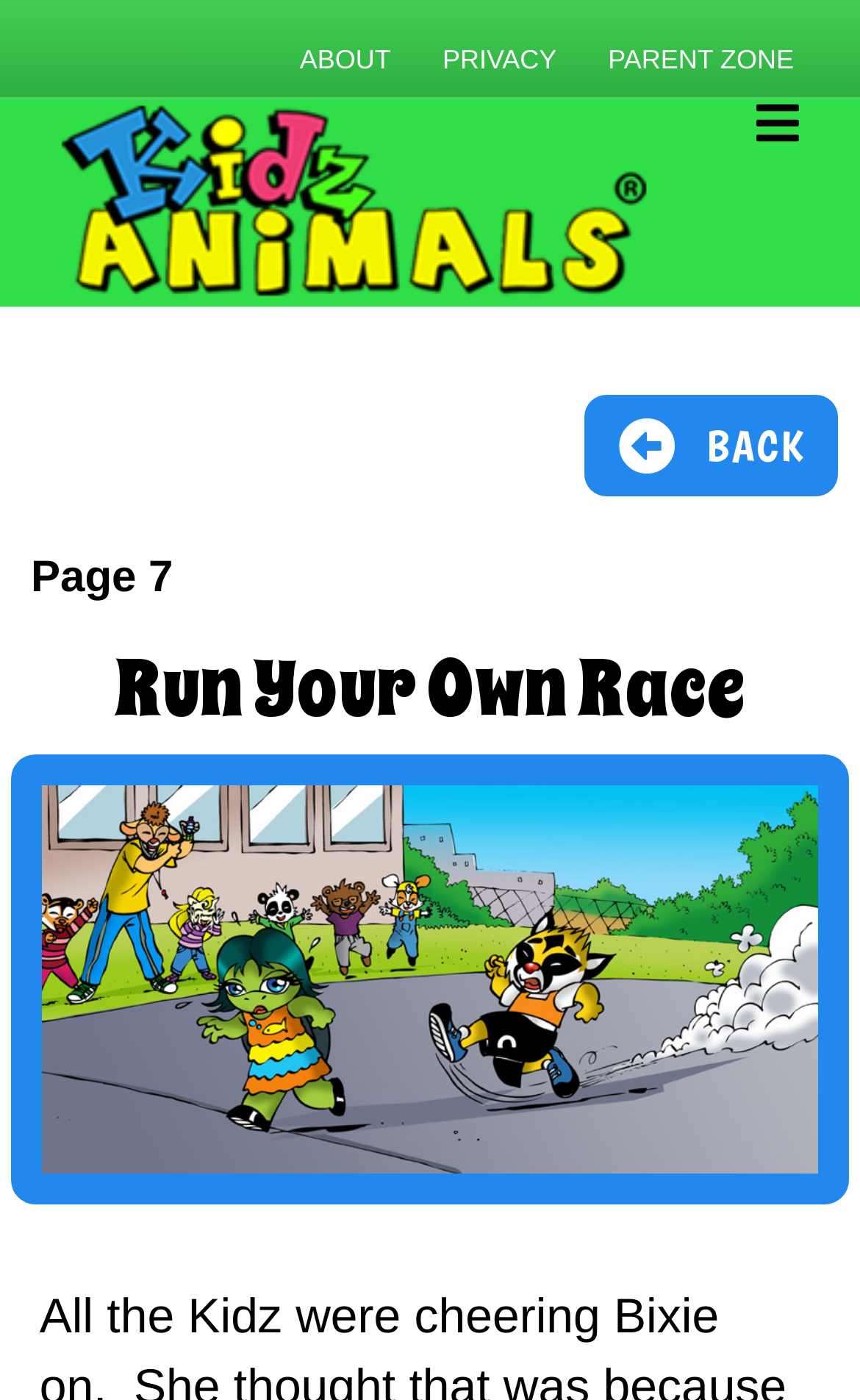Determine the bounding box for the HTML element described here: "Parent Zone". The coordinates should be given as [left, top, right, bottom] with each number being a float between 0 and 1.

[0.681, 0.024, 0.949, 0.061]